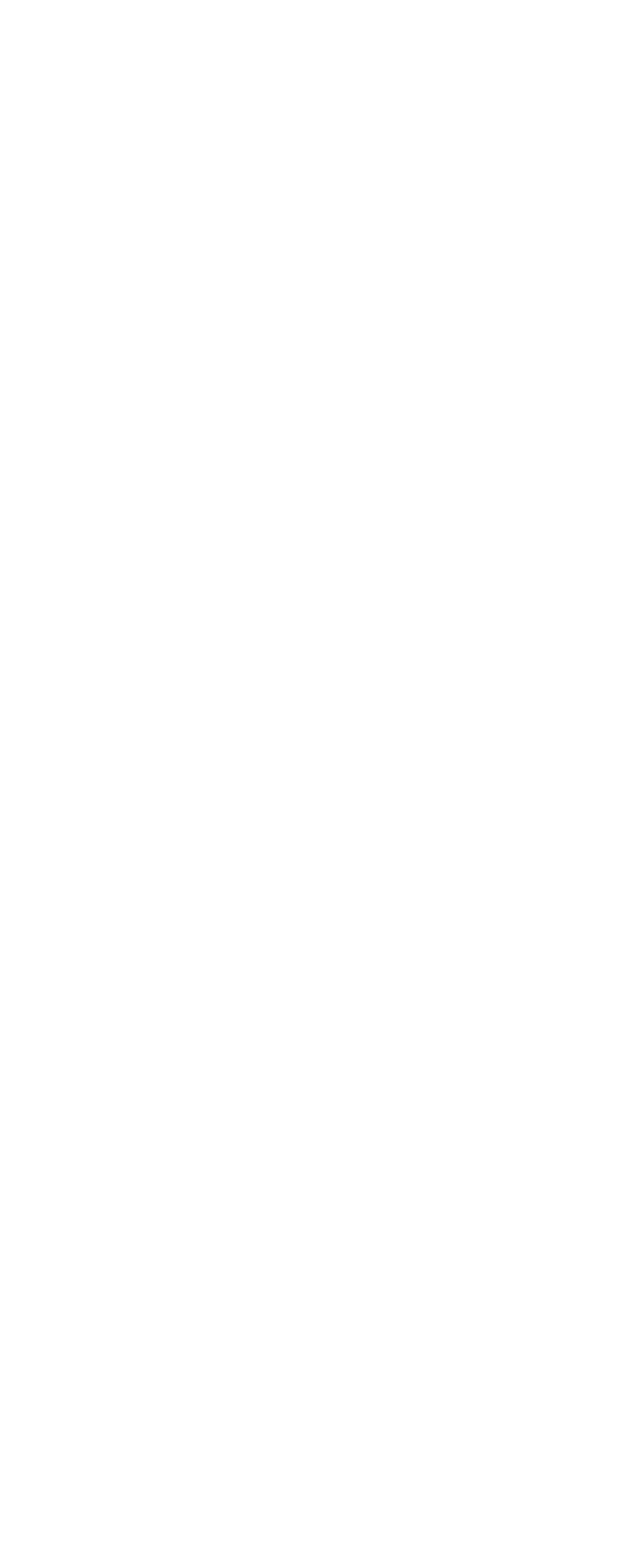For the element described, predict the bounding box coordinates as (top-left x, top-left y, bottom-right x, bottom-right y). All values should be between 0 and 1. Element description: Image

[0.154, 0.715, 0.3, 0.744]